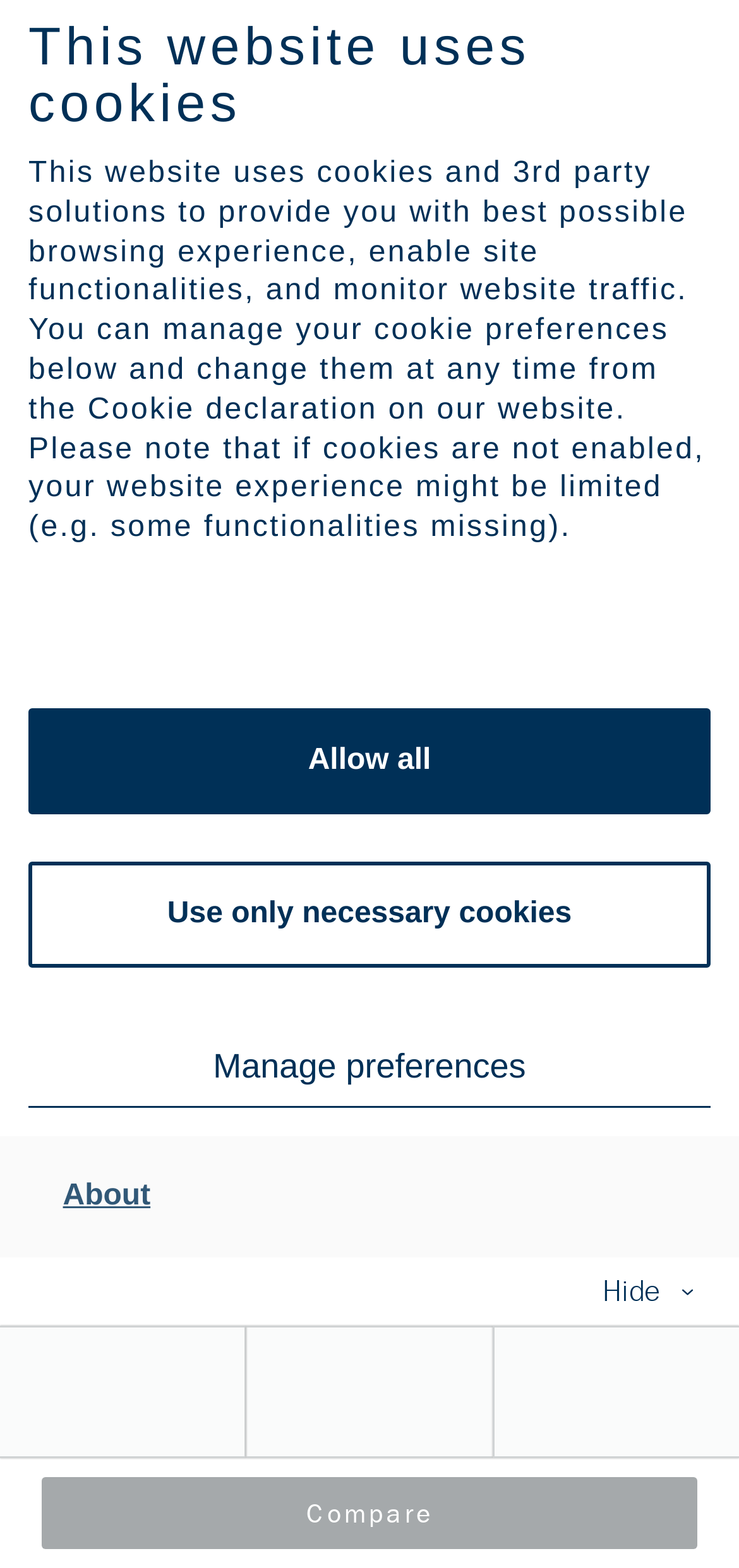Bounding box coordinates are specified in the format (top-left x, top-left y, bottom-right x, bottom-right y). All values are floating point numbers bounded between 0 and 1. Please provide the bounding box coordinate of the region this sentence describes: Call us: +358 9 4211

[0.038, 0.017, 0.397, 0.036]